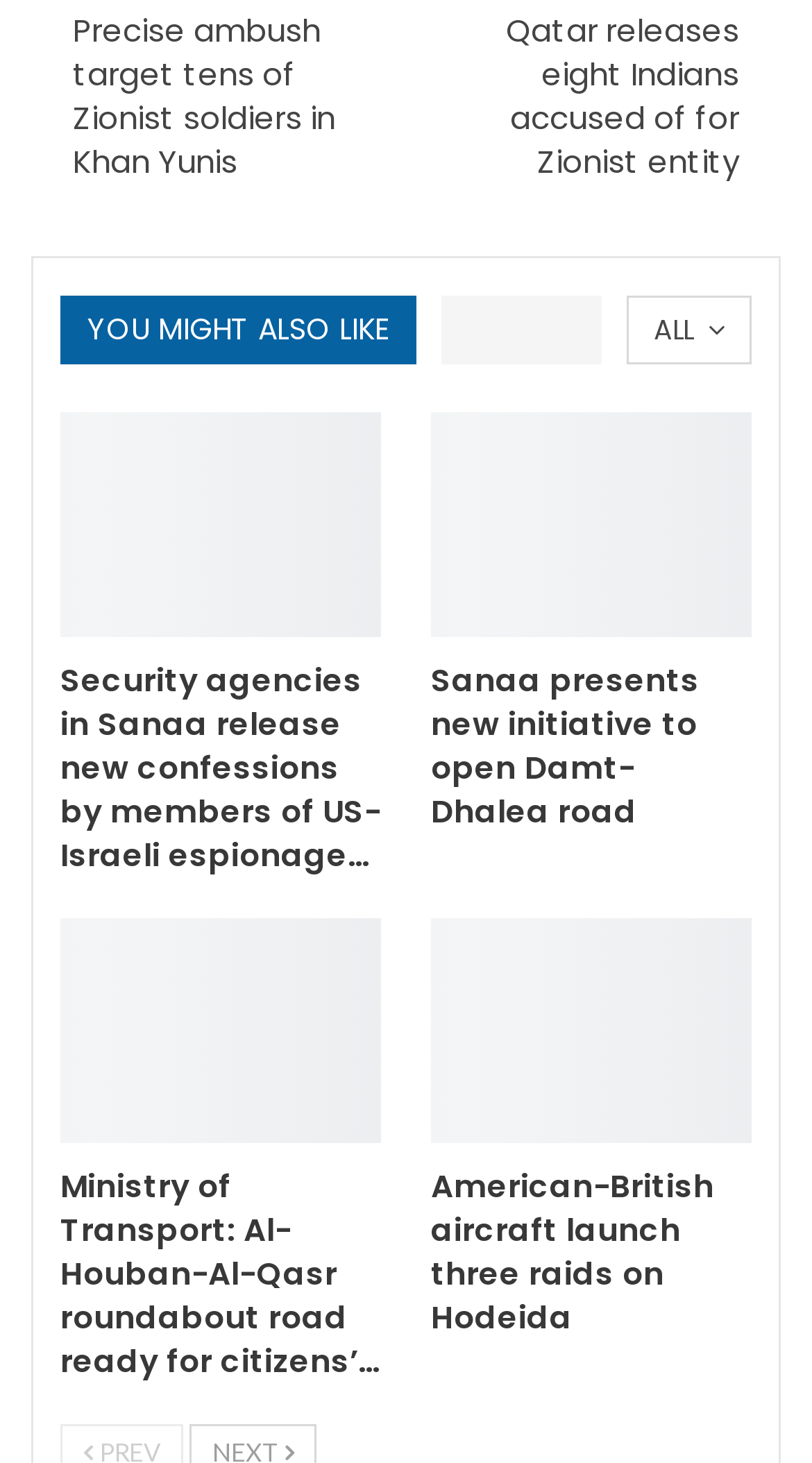Can you find the bounding box coordinates of the area I should click to execute the following instruction: "Read about security agencies in Sanaa"?

[0.074, 0.282, 0.469, 0.436]